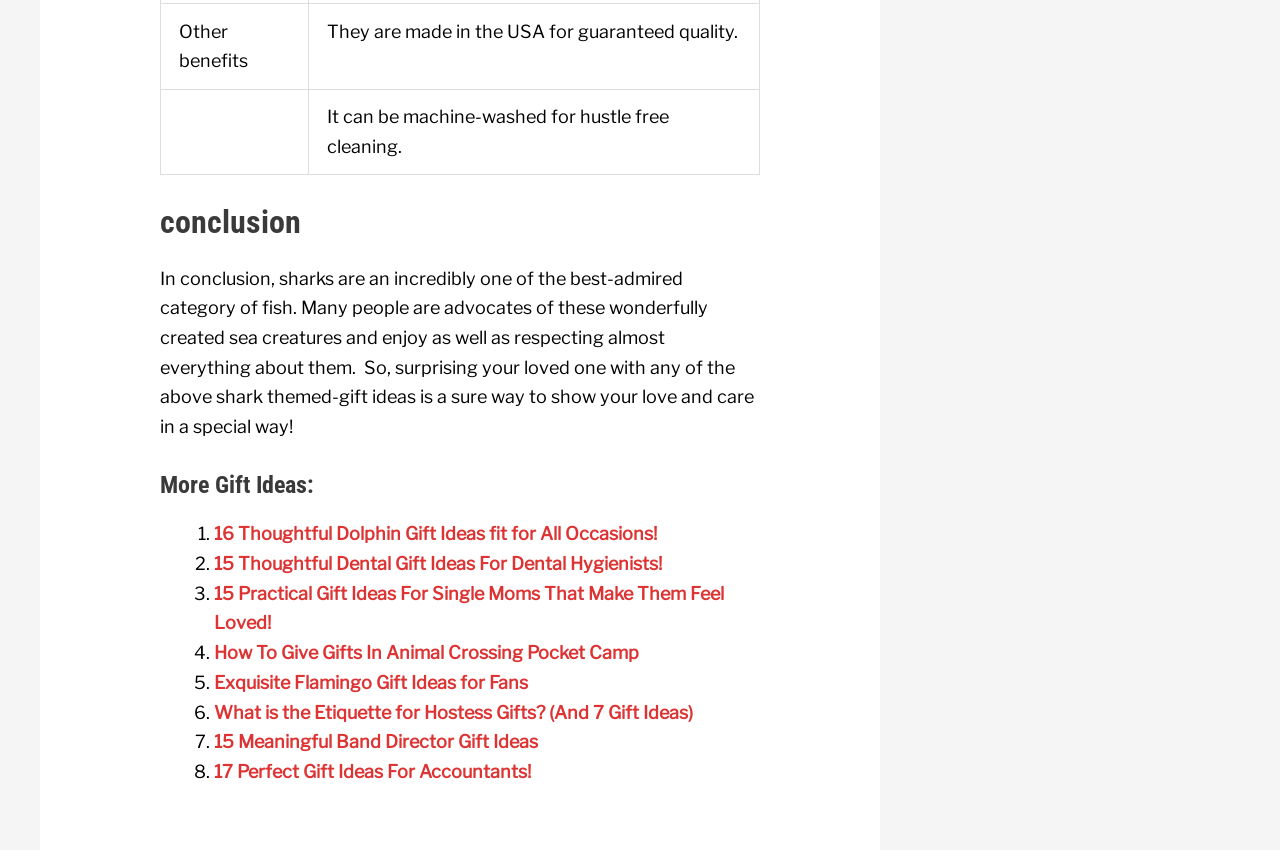Please identify the bounding box coordinates of the area that needs to be clicked to fulfill the following instruction: "Click on '16 Thoughtful Dolphin Gift Ideas fit for All Occasions!' link."

[0.167, 0.616, 0.513, 0.64]